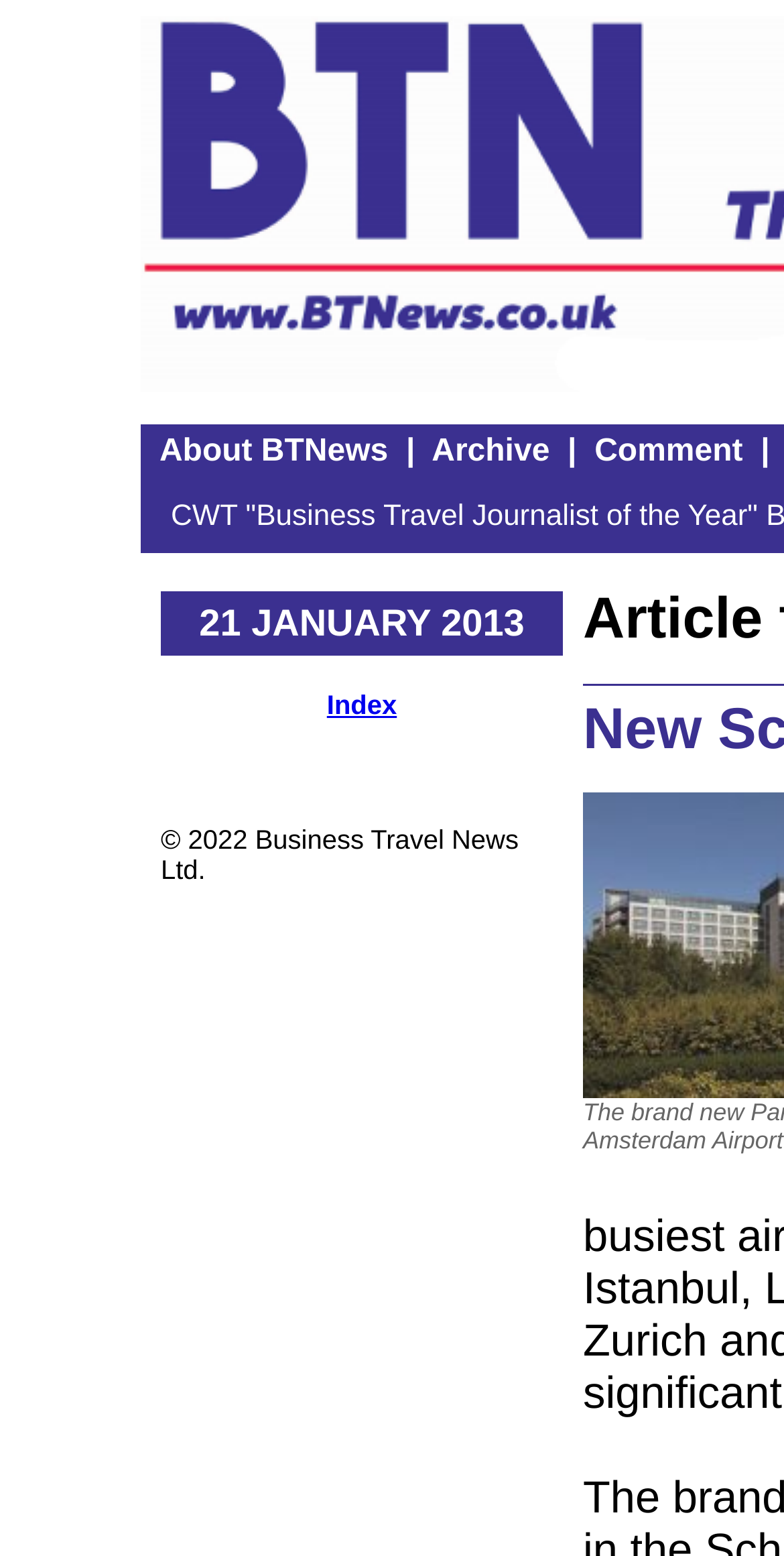What is the purpose of the 'Comment' link?
Based on the visual content, answer with a single word or a brief phrase.

To leave a comment